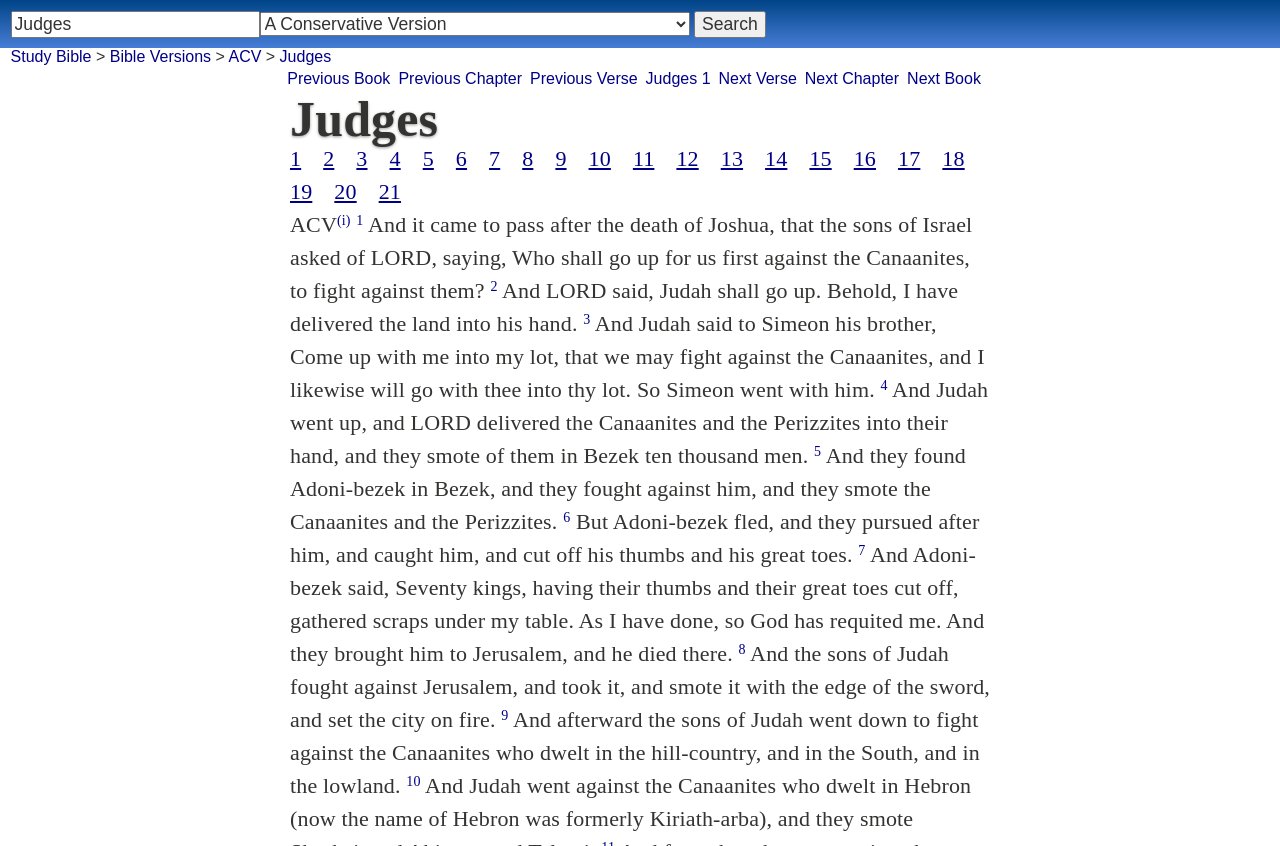Provide the bounding box coordinates of the UI element that matches the description: "16".

[0.667, 0.173, 0.684, 0.202]